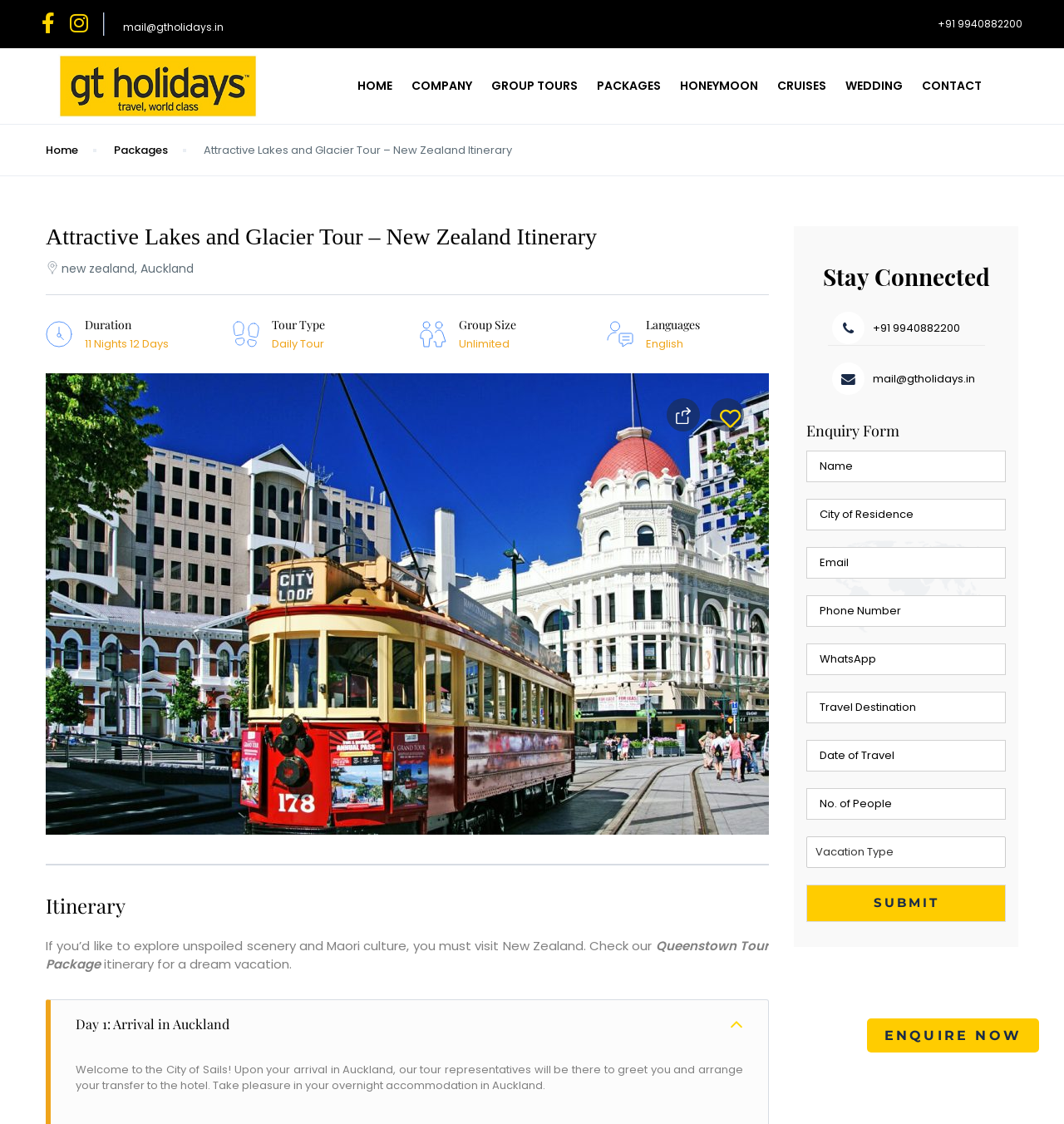How can I contact GT Holidays?
Please provide a comprehensive answer based on the details in the screenshot.

I found the answer by looking at the top-right corner of the webpage where the phone number and email address are provided, and also at the 'Stay Connected' section where the phone number and email address are repeated.